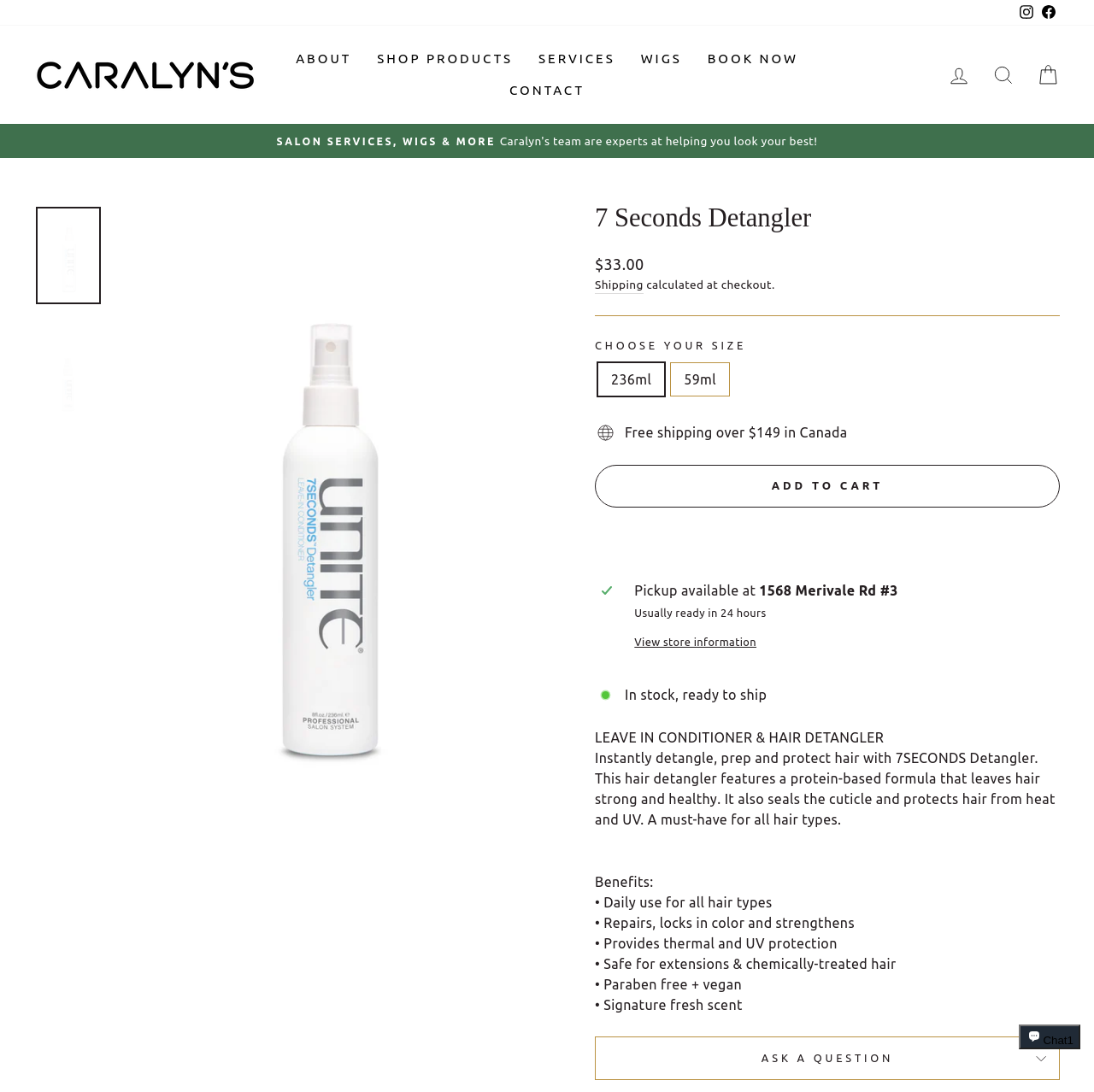Provide your answer in a single word or phrase: 
What is the name of the product?

7SECONDS Detangler